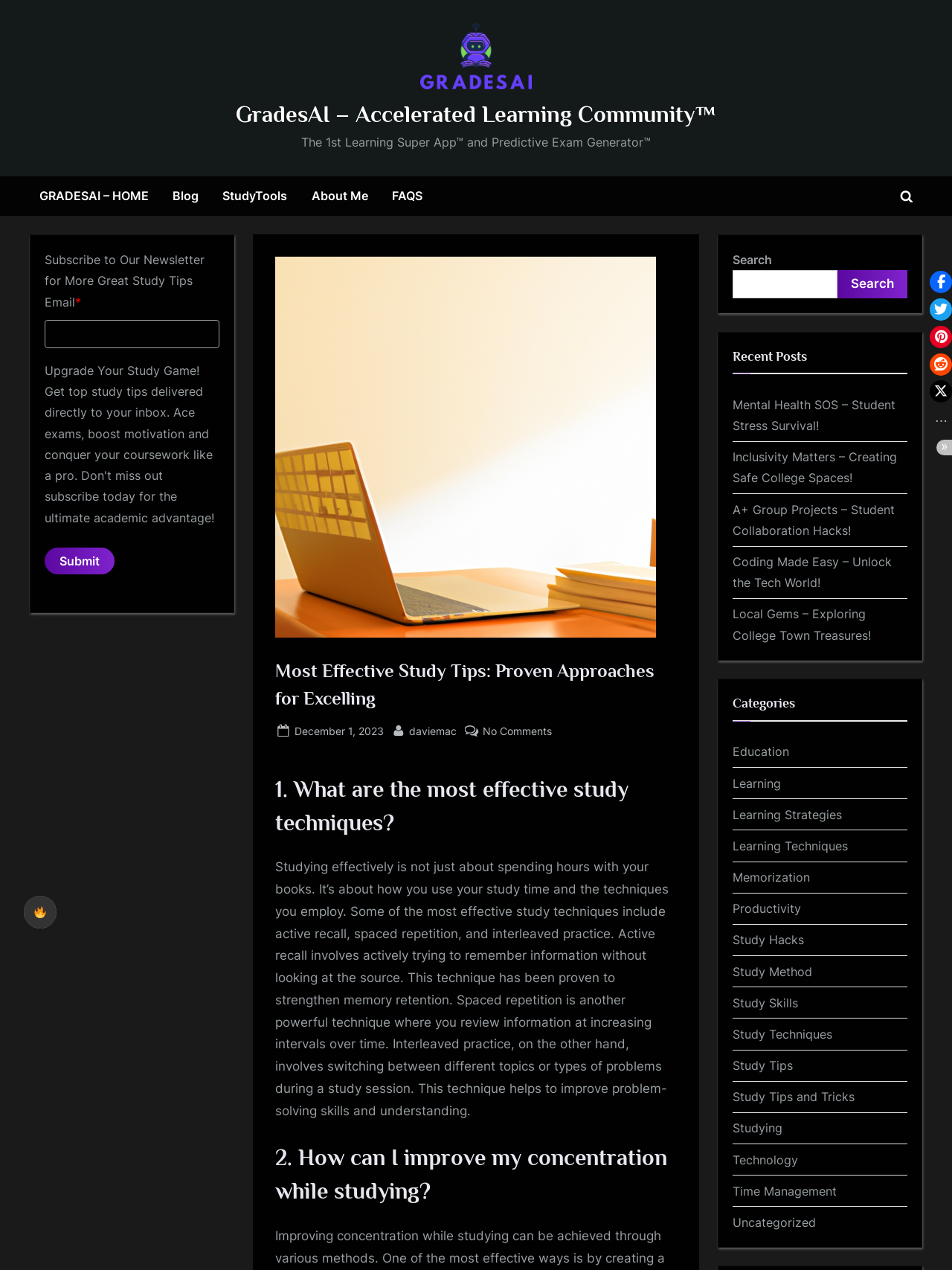Can you identify and provide the main heading of the webpage?

Most Effective Study Tips: Proven Approaches for Excelling